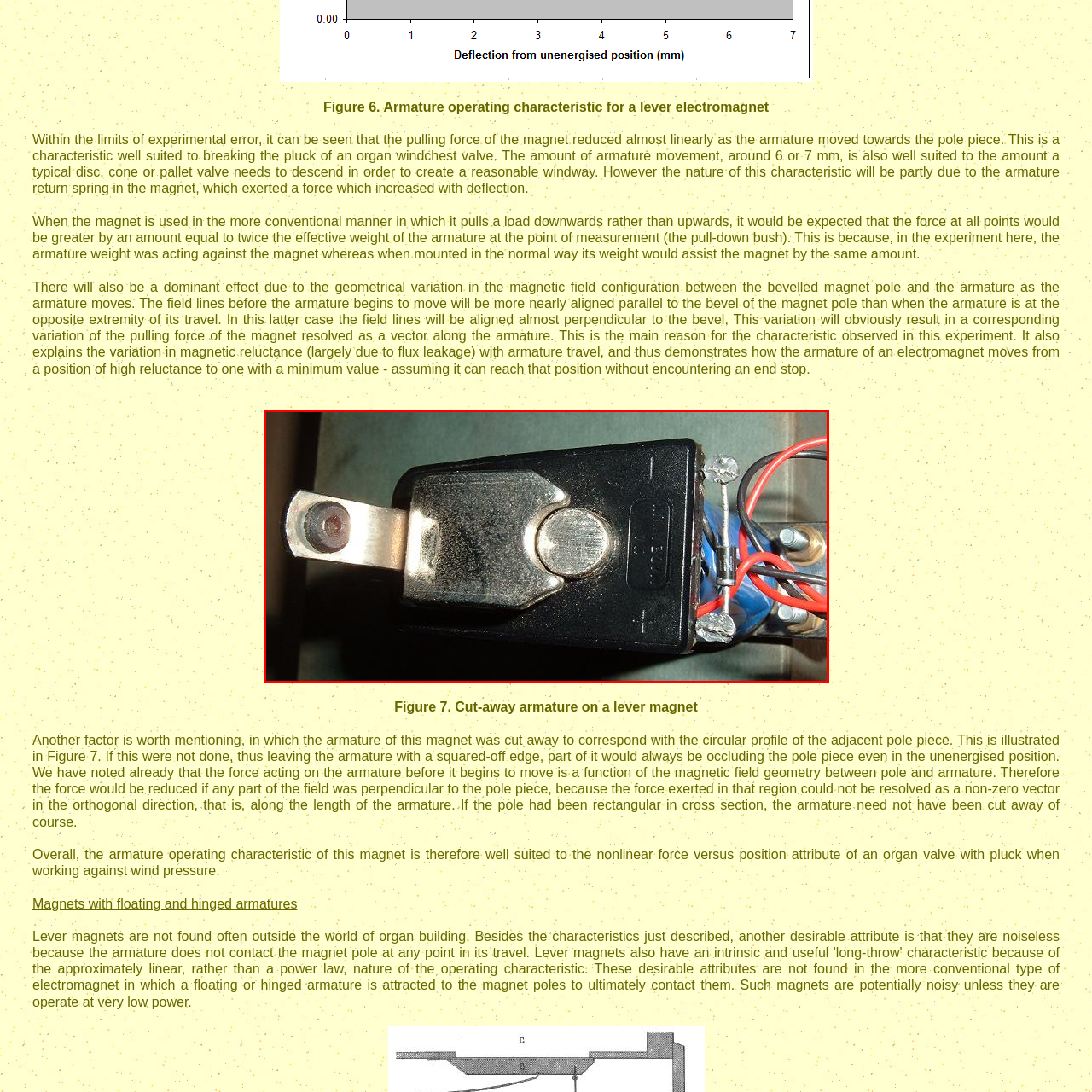What is the armature's design feature?
Please review the image inside the red bounding box and answer using a single word or phrase.

Cutaway design